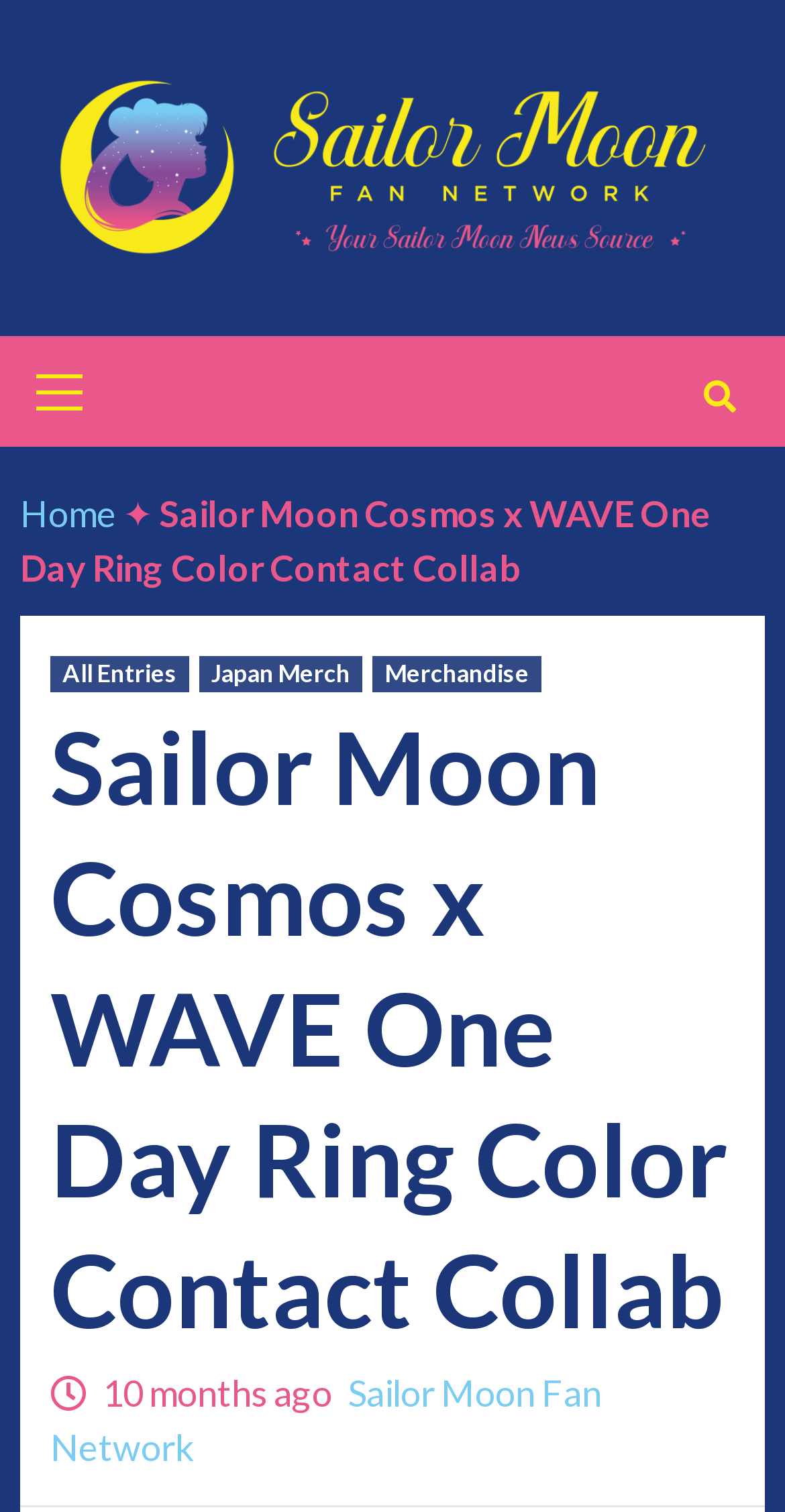What is the primary menu?
Look at the image and answer the question with a single word or phrase.

Link with three options